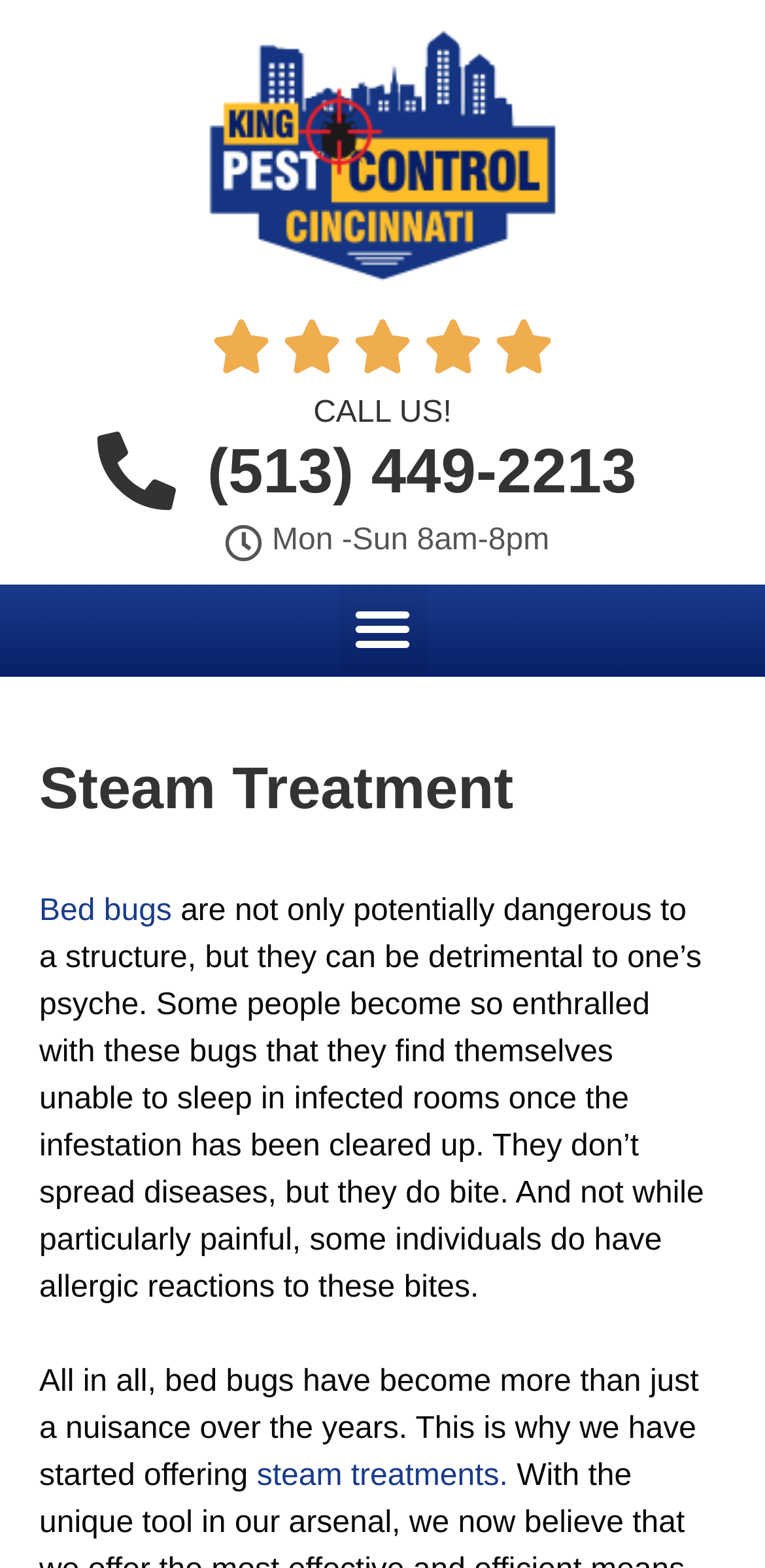What is the phone number to call for service?
Based on the image, answer the question with as much detail as possible.

The phone number is displayed prominently on the webpage, next to the 'CALL US!' button, allowing users to quickly contact the service provider.